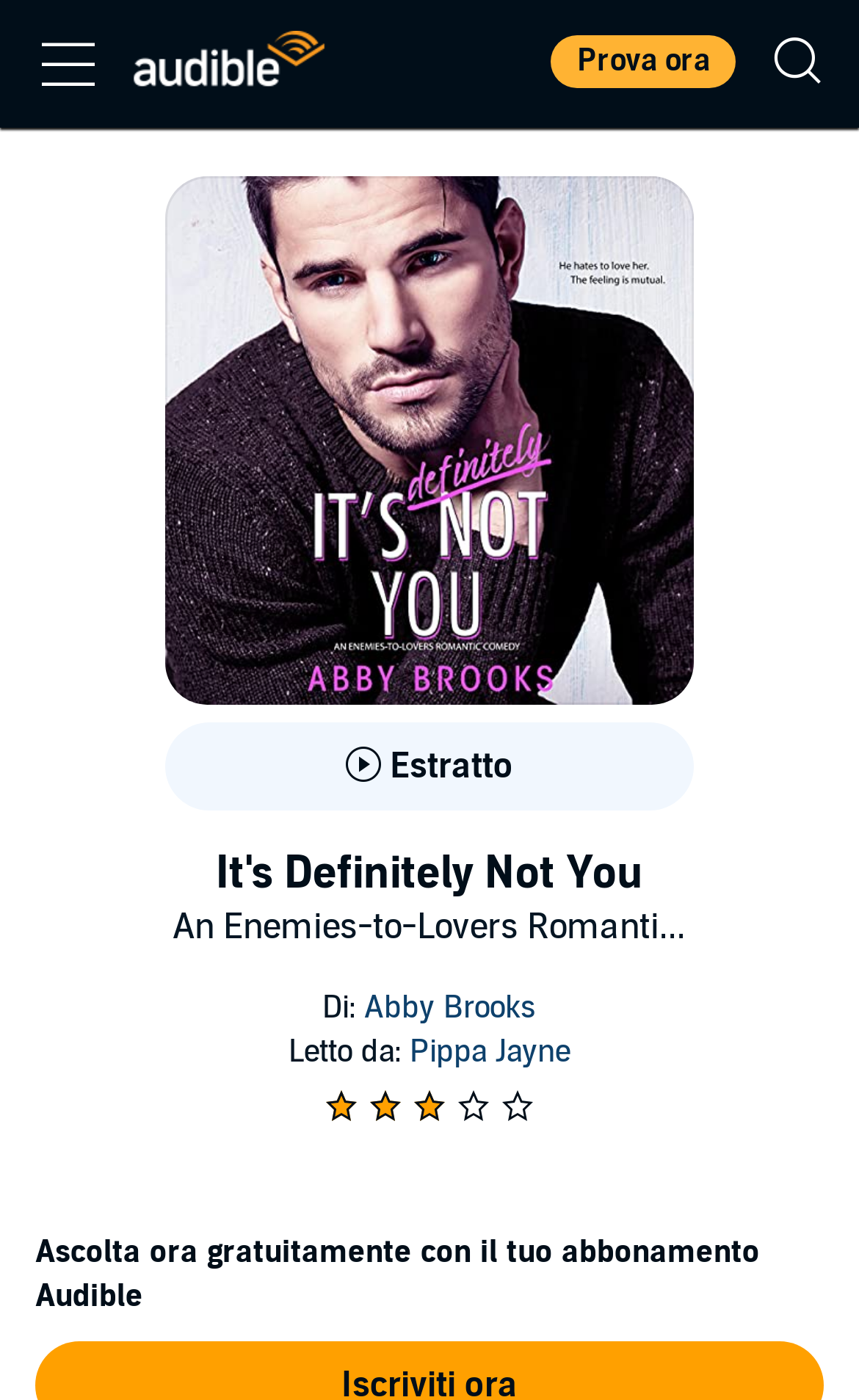Determine the webpage's heading and output its text content.

It's Definitely Not You